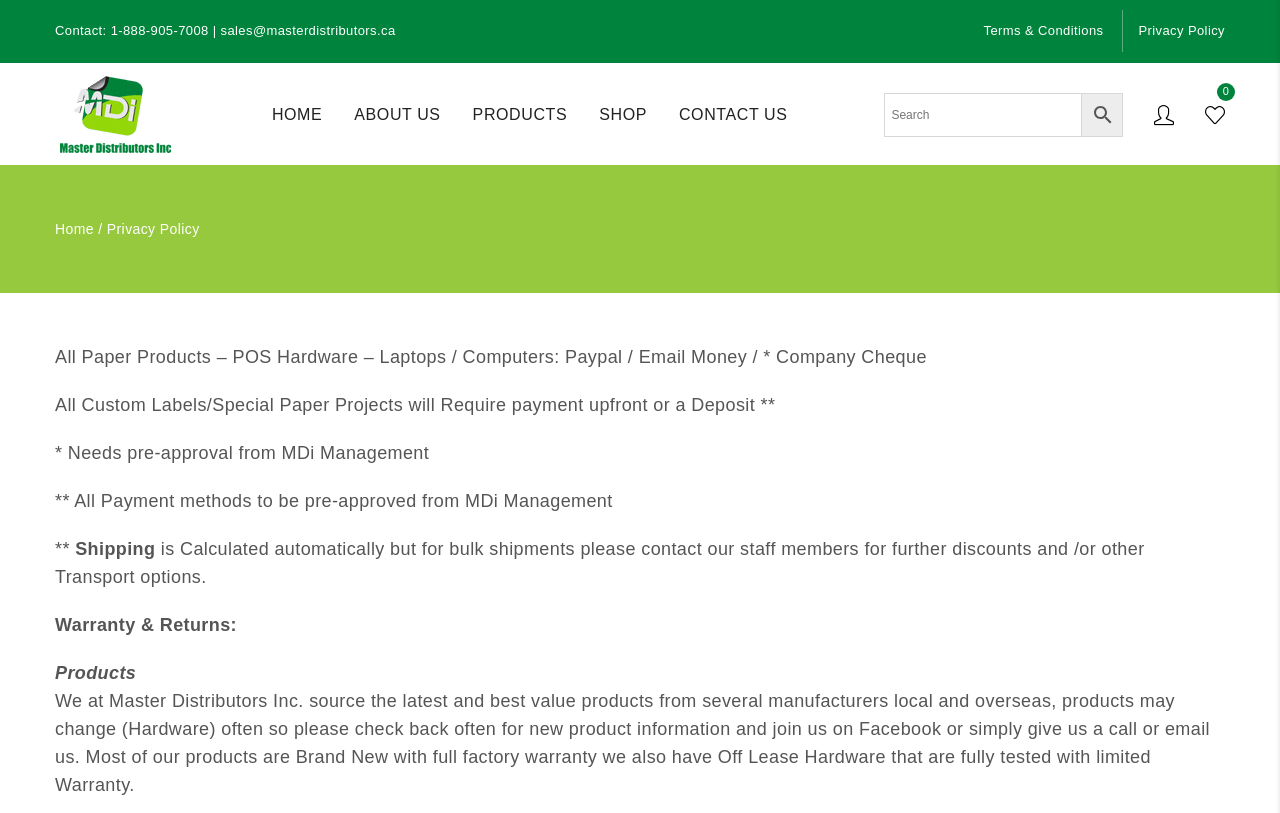What is the policy on custom labels and special paper projects?
Please provide a single word or phrase as your answer based on the image.

Payment upfront or a deposit is required